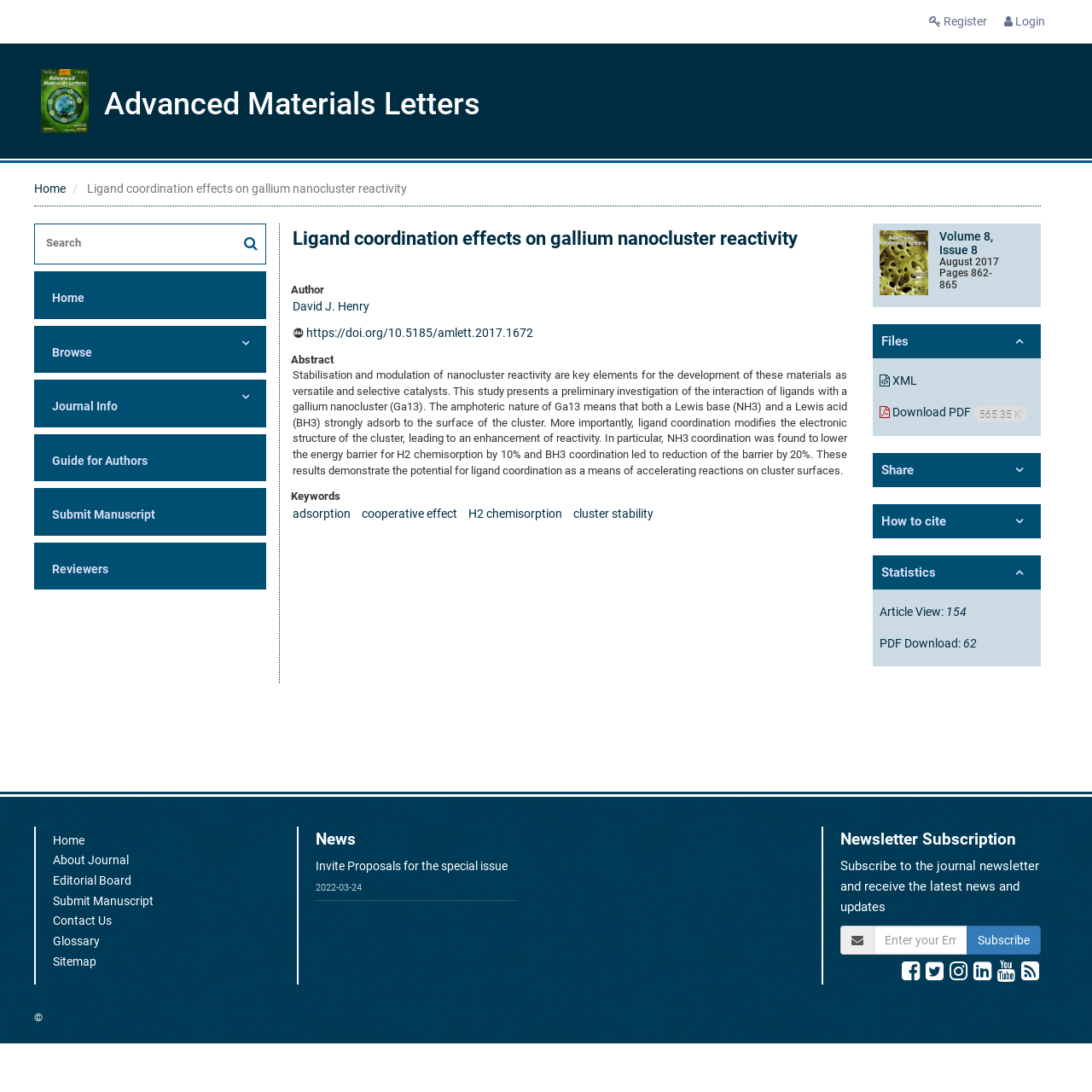What is the volume and issue number of the journal?
From the details in the image, provide a complete and detailed answer to the question.

I found the answer by looking at the section below the article title, where the journal's volume and issue number are listed. The text 'Volume 8, Issue 8 August 2017 Pages 862-865' is a heading element.